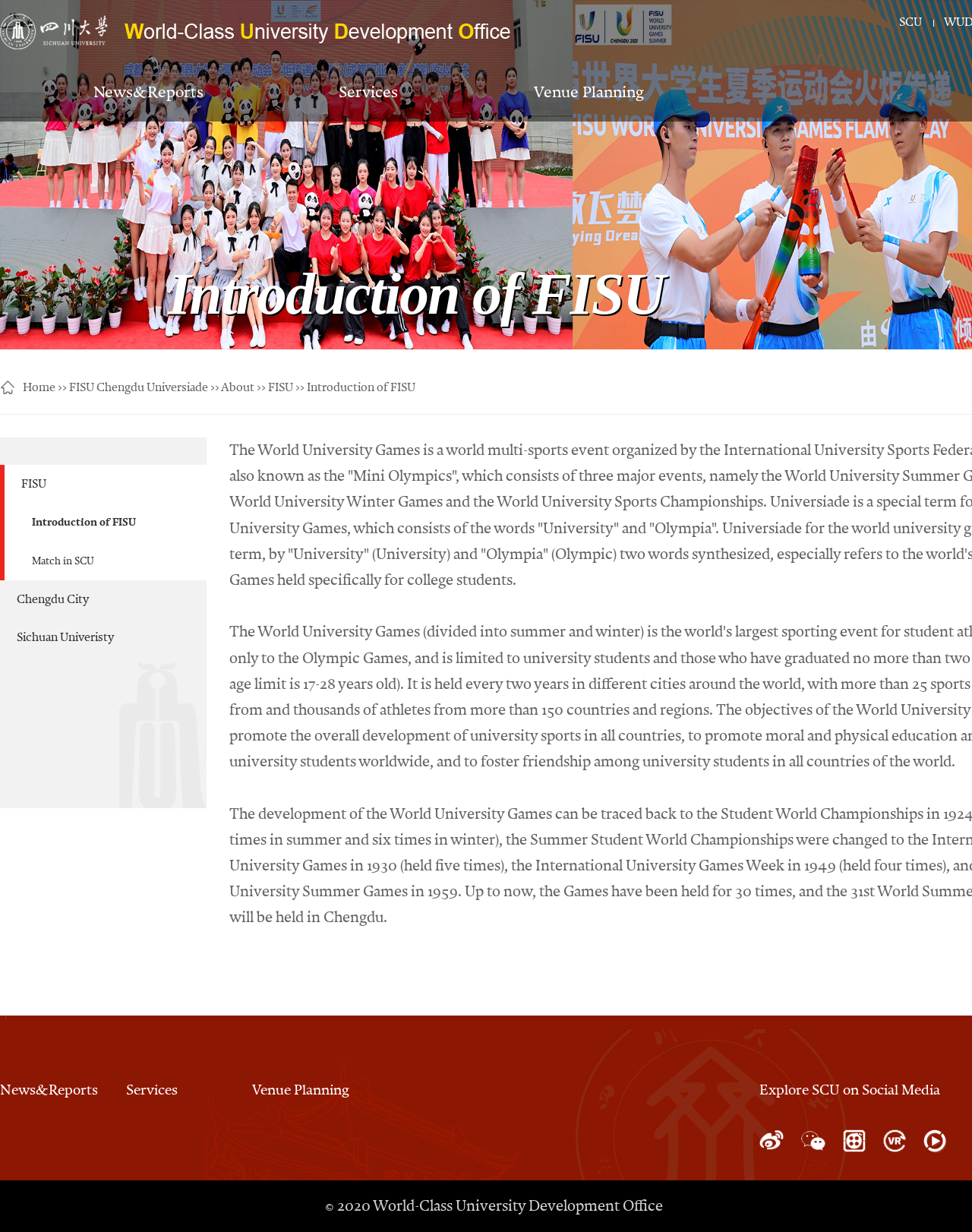Please find the bounding box coordinates of the element that needs to be clicked to perform the following instruction: "Click the link to FISU Chengdu Universiade". The bounding box coordinates should be four float numbers between 0 and 1, represented as [left, top, right, bottom].

[0.071, 0.309, 0.214, 0.32]